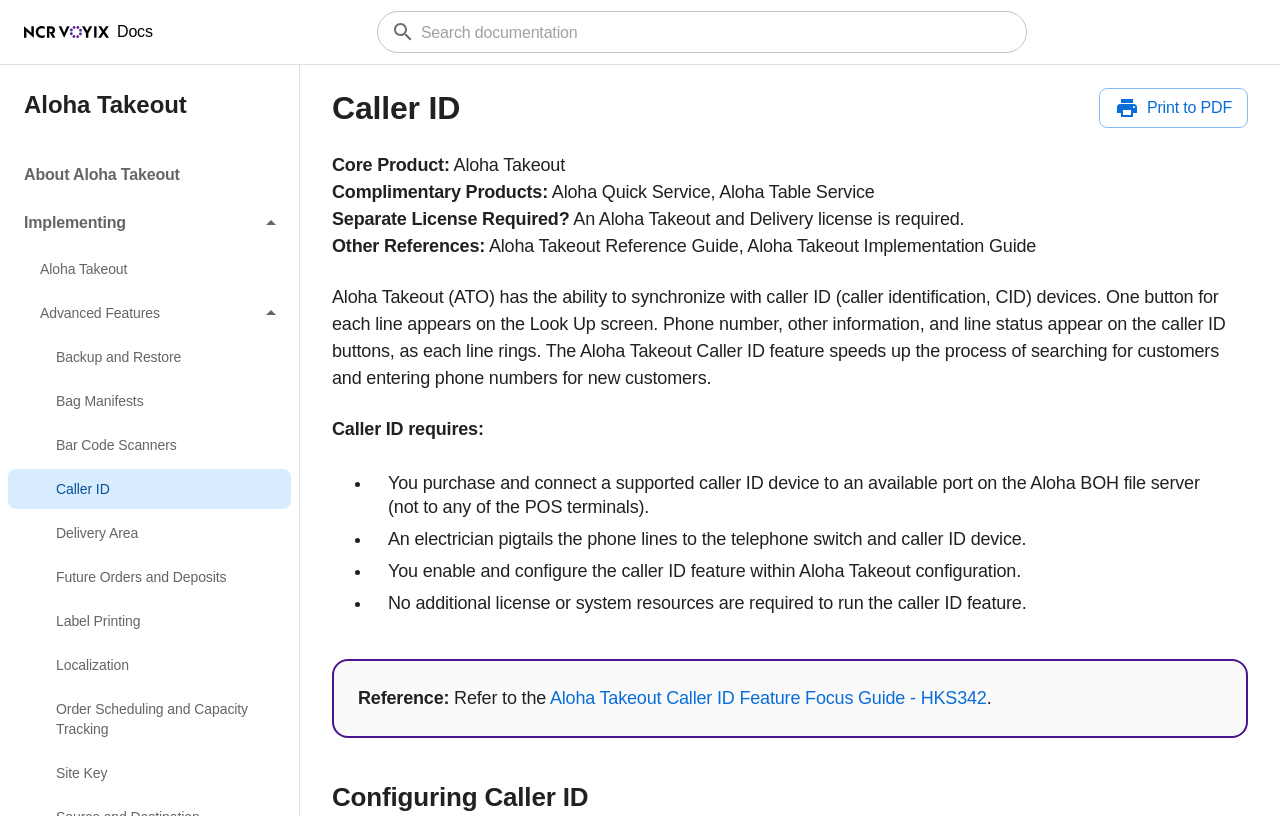Can you look at the image and give a comprehensive answer to the question:
What is required to run the Caller ID feature?

According to the text, 'No additional license or system resources are required to run the caller ID feature', which means that no additional license is required to run the Caller ID feature.